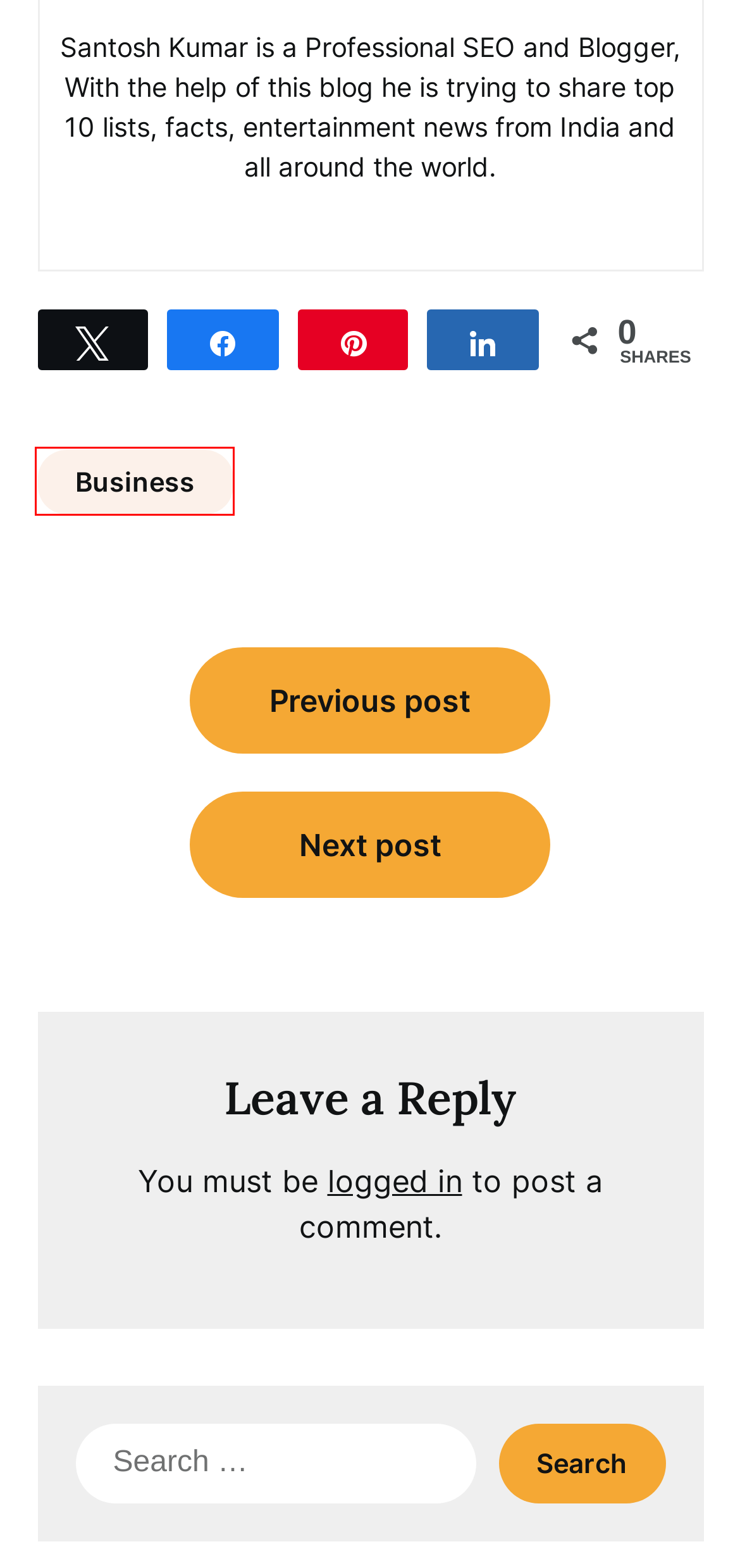You have been given a screenshot of a webpage with a red bounding box around a UI element. Select the most appropriate webpage description for the new webpage that appears after clicking the element within the red bounding box. The choices are:
A. Log In ‹ World Blaze — WordPress
B. Business Archives - World Blaze
C. Amazon.in
D. Top 10 Best Movies of Yash (South Actor) - World Blaze
E. 10 Interesting Facts About The All India Anna Dravida Munnetra Kazhagham (AIADMK) - World Blaze
F. Banger Casino Online: Best Online Gaming in Bangladesh - World Blaze
G. WorldBlaze.in Legal Disclaimer - World Blaze
H. Mistakes to Avoid for New Investors in the Share Market - World Blaze

B